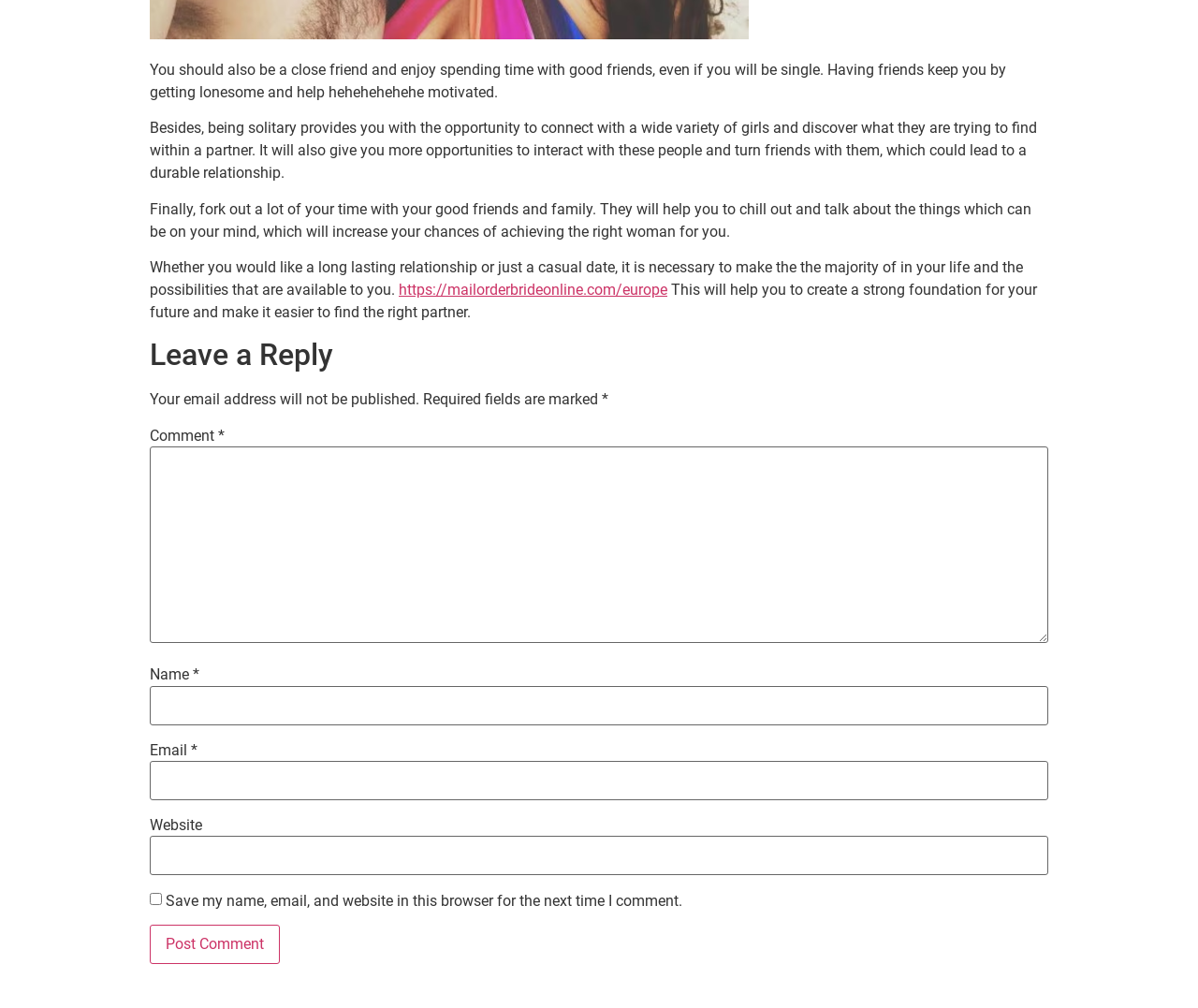What is the link provided on the webpage?
Based on the visual, give a brief answer using one word or a short phrase.

https://mailorderbrideonline.com/europe